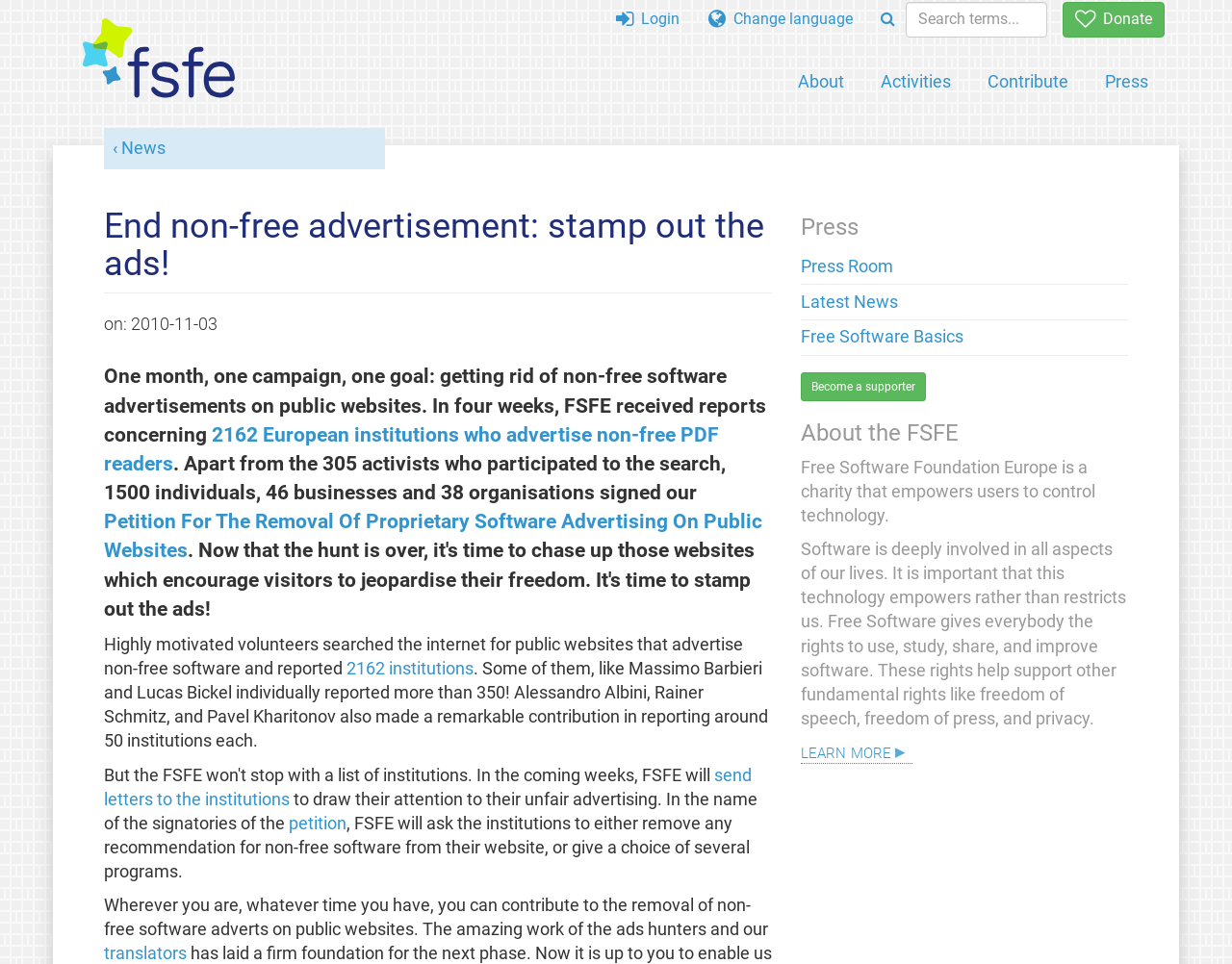What is the role of FSFE?
Analyze the screenshot and provide a detailed answer to the question.

The role of FSFE is mentioned in the text as 'Free Software Foundation Europe is a charity that empowers users to control technology'. This is the main role of FSFE as a charity.